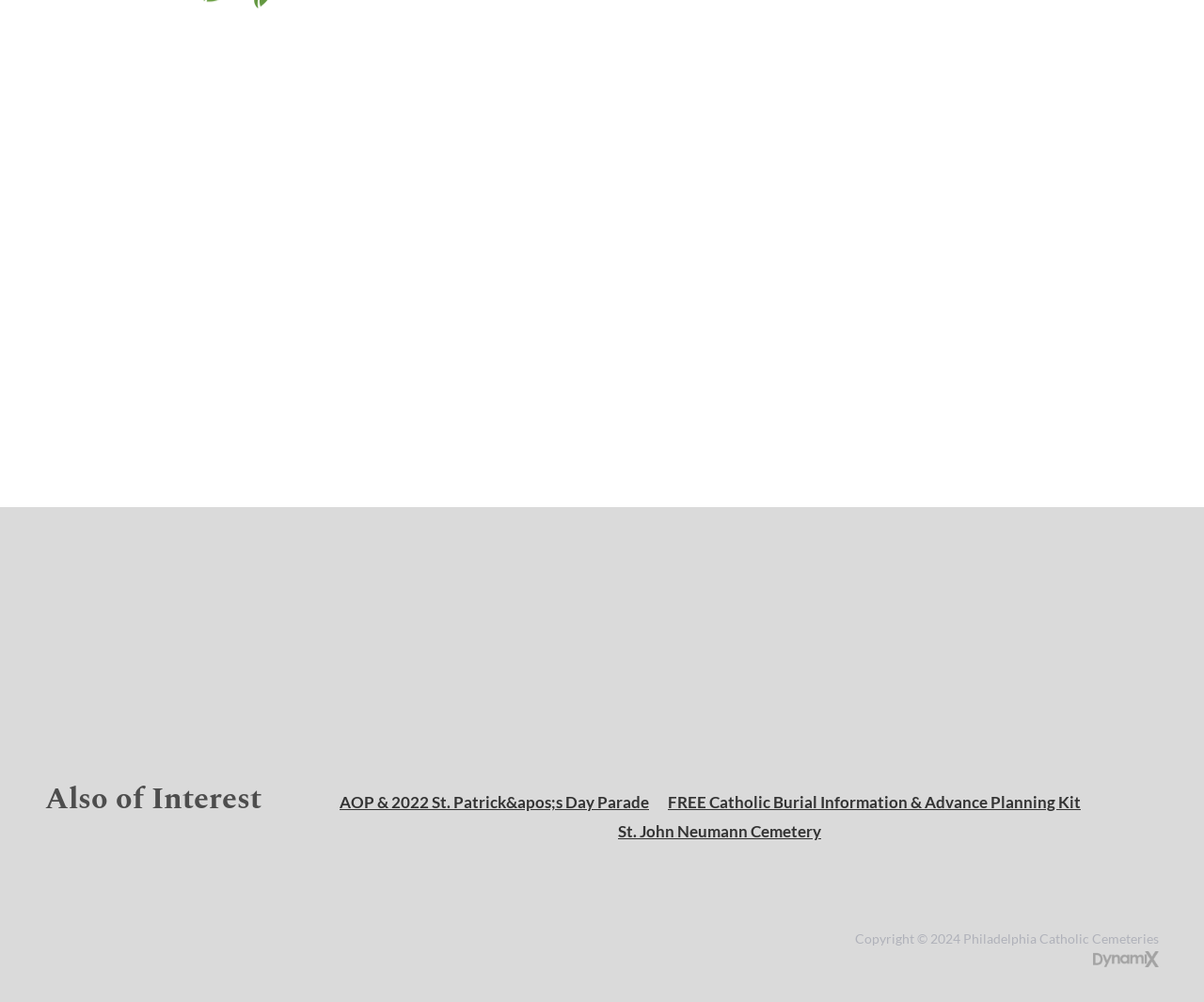From the screenshot, find the bounding box of the UI element matching this description: "Careers". Supply the bounding box coordinates in the form [left, top, right, bottom], each a float between 0 and 1.

[0.405, 0.674, 0.481, 0.705]